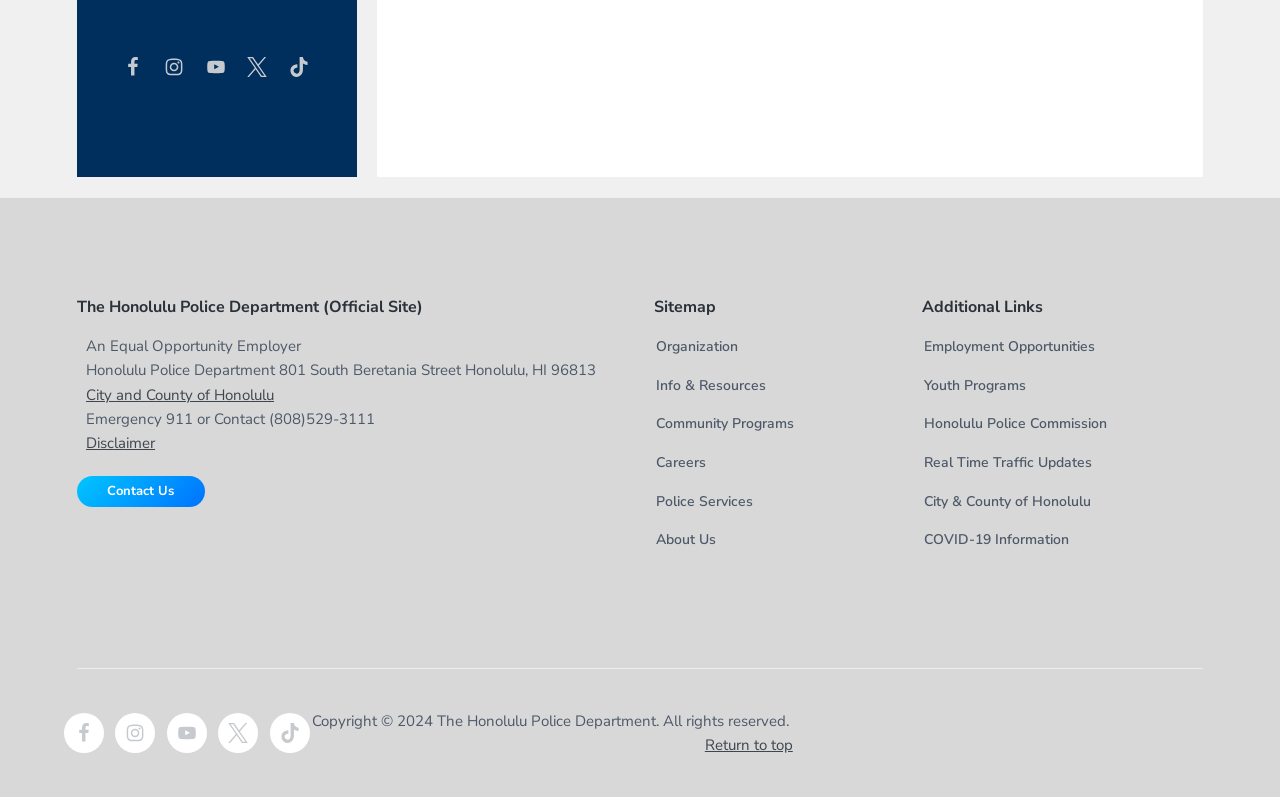Highlight the bounding box coordinates of the element you need to click to perform the following instruction: "Return to top of the page."

[0.551, 0.922, 0.619, 0.947]